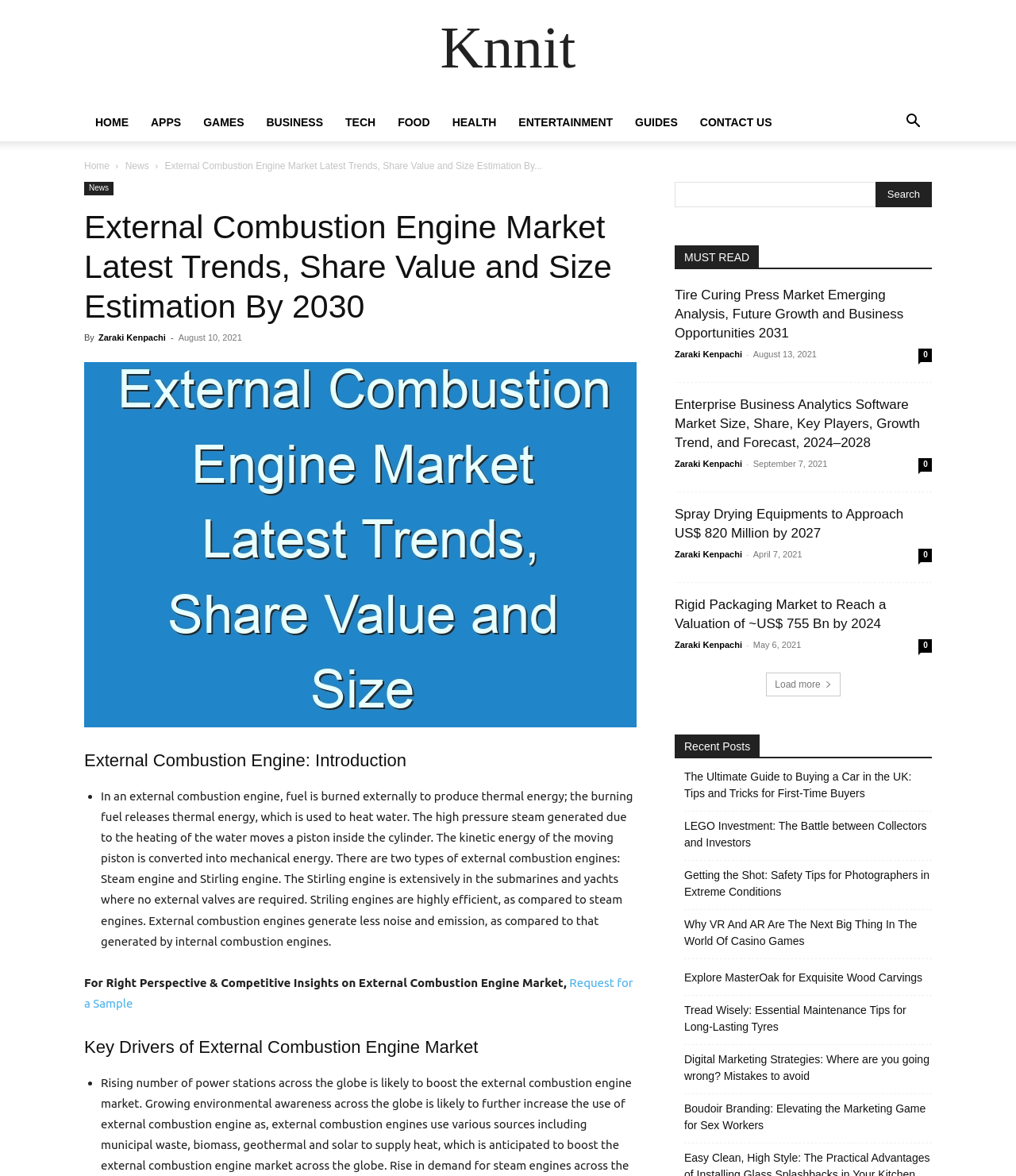Determine the bounding box coordinates of the clickable region to follow the instruction: "Search".

None